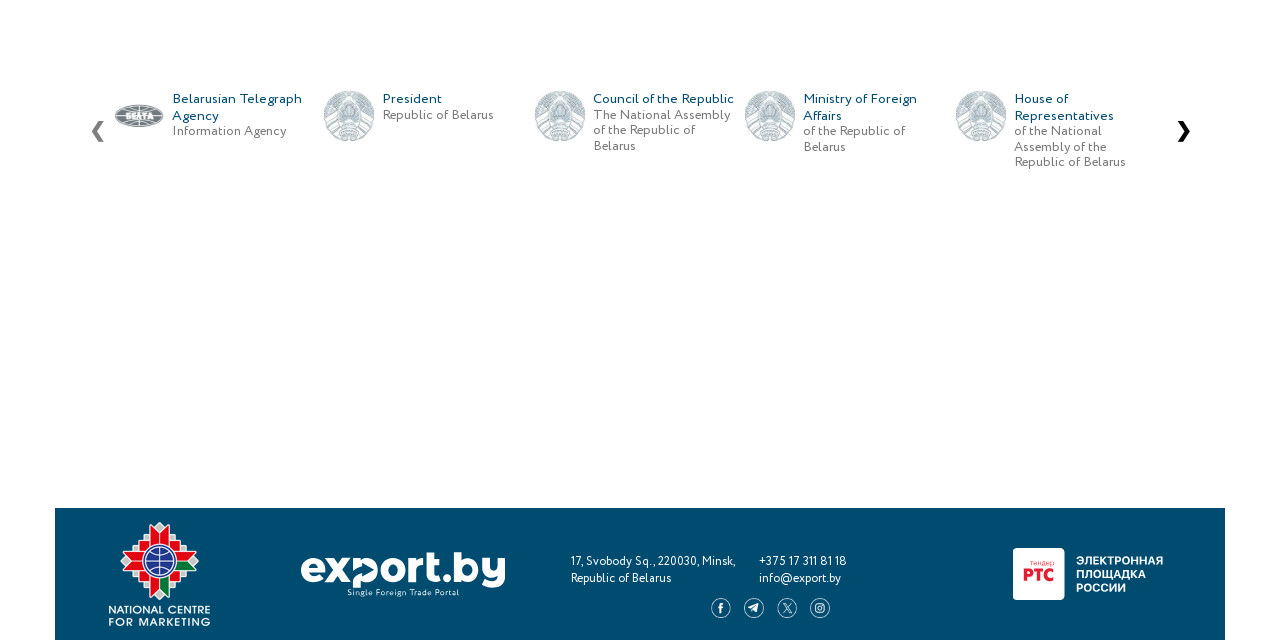Find the bounding box coordinates for the HTML element specified by: "Organic Bio System".

None